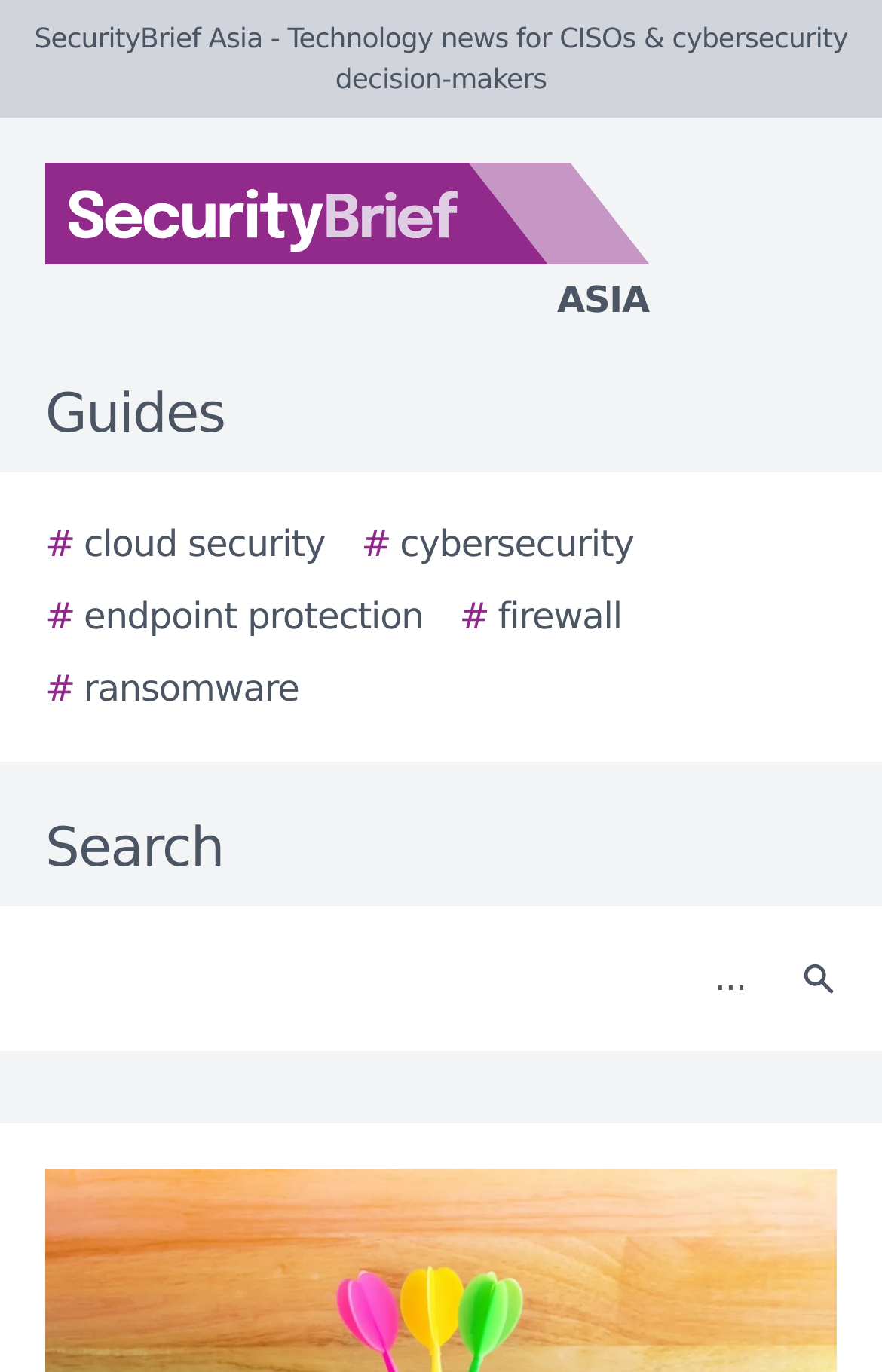Utilize the details in the image to thoroughly answer the following question: What is the logo of SecurityBrief Asia?

I found an image element with the description 'SecurityBrief Asia logo' next to the website name, indicating that it is the logo of the website.